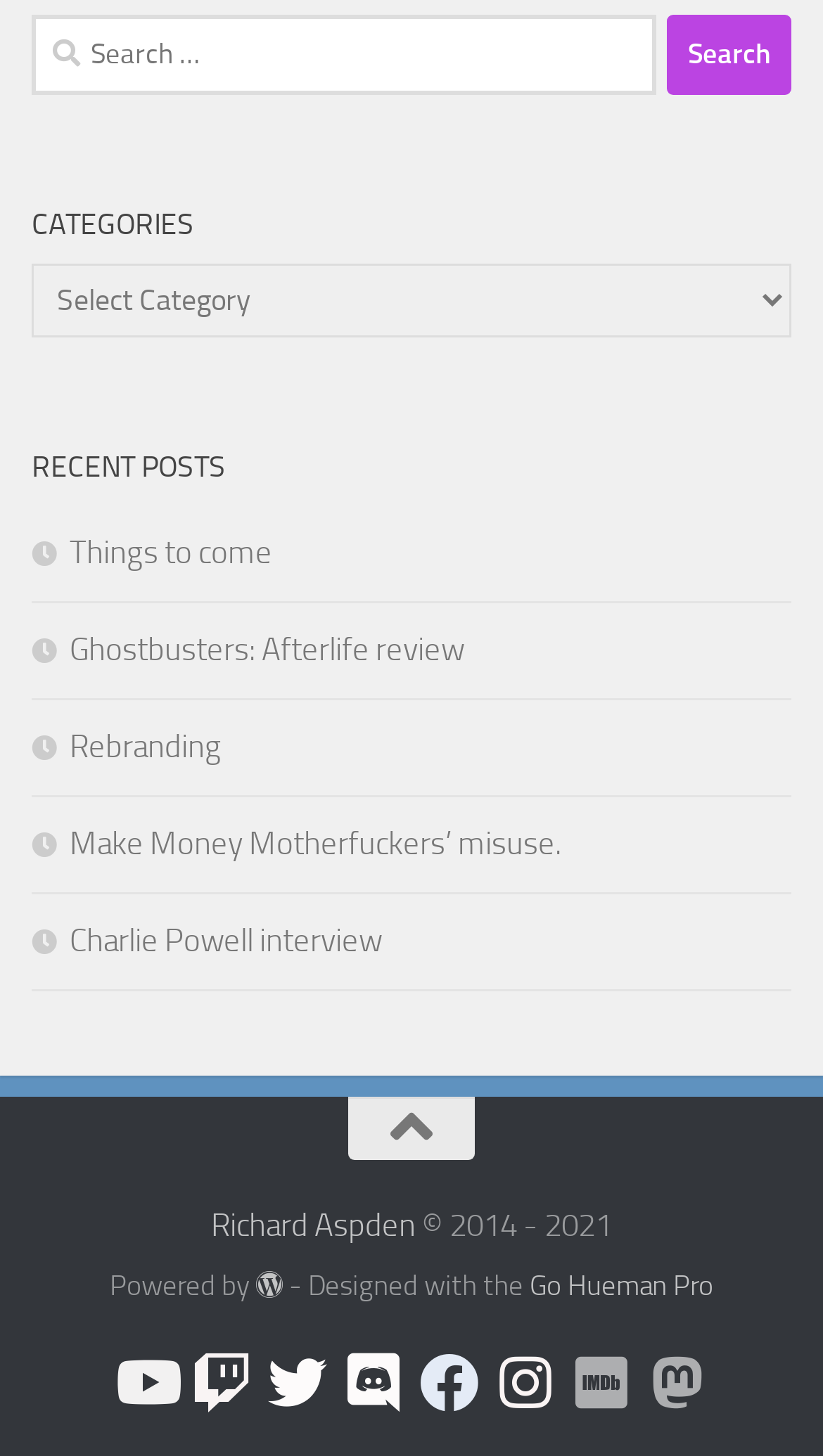Determine the bounding box coordinates for the UI element matching this description: "Rebranding".

[0.038, 0.5, 0.269, 0.526]